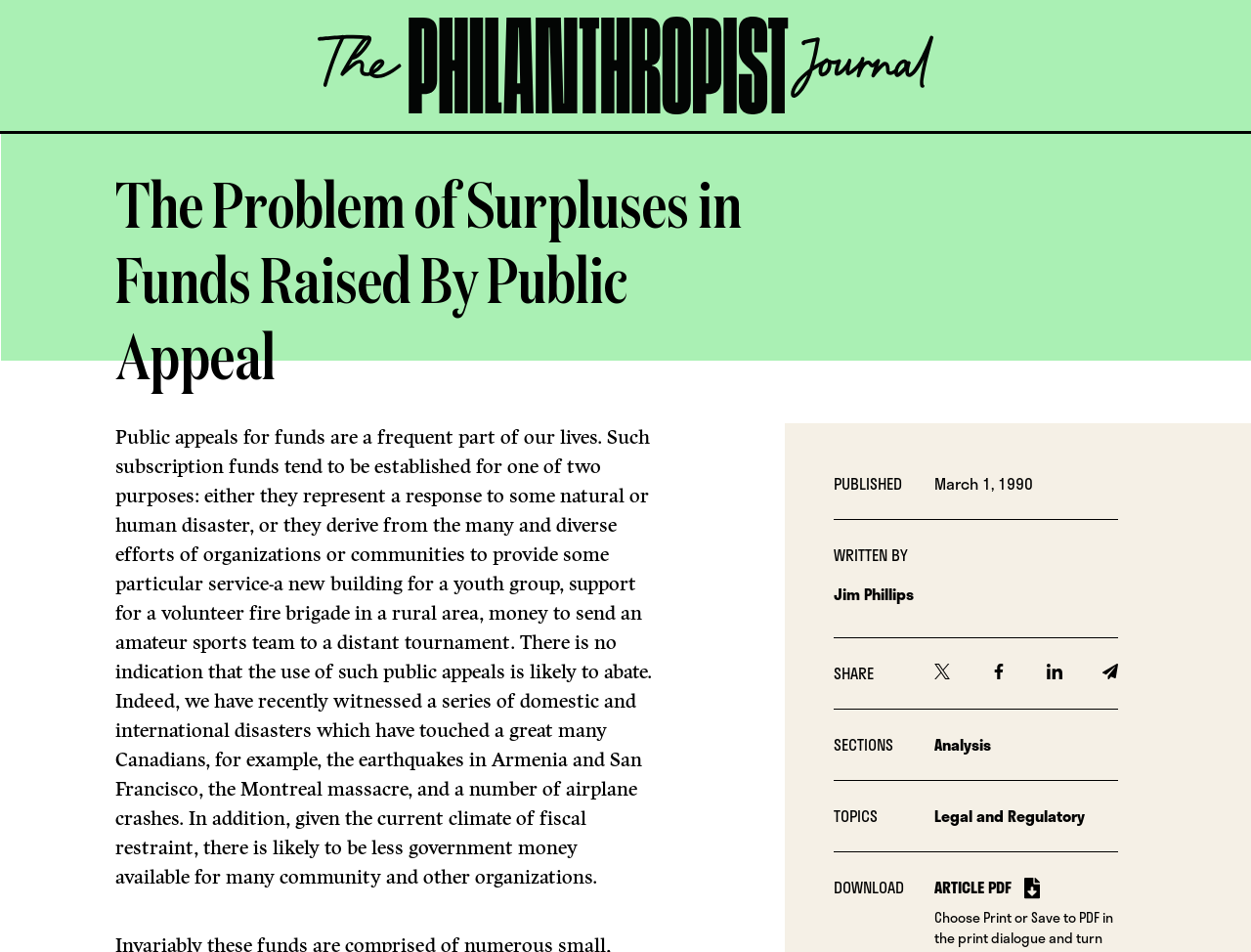Identify the bounding box coordinates of the clickable region to carry out the given instruction: "Open the menu".

[0.862, 0.119, 0.951, 0.157]